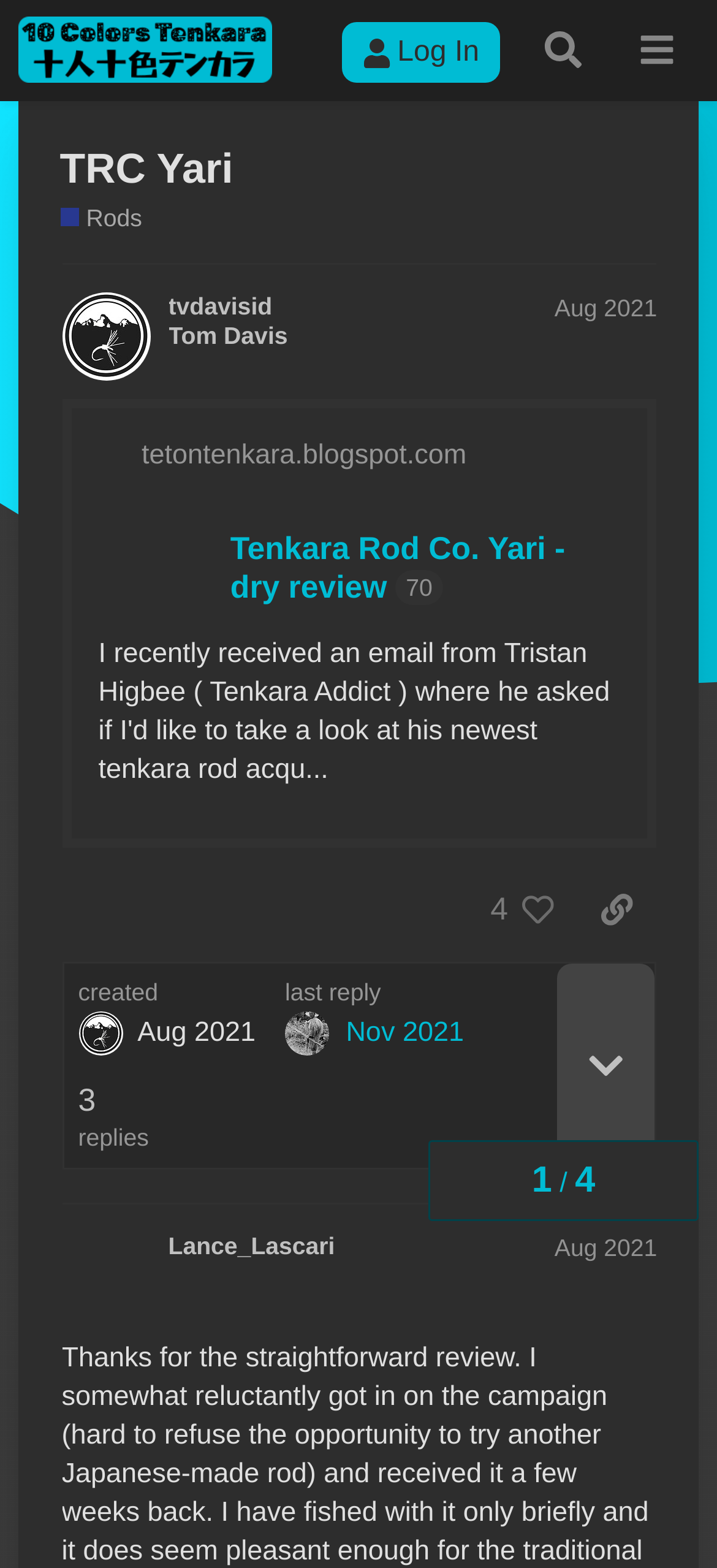Extract the bounding box coordinates of the UI element described: "alt="10 Colors Tenkara"". Provide the coordinates in the format [left, top, right, bottom] with values ranging from 0 to 1.

[0.026, 0.011, 0.38, 0.053]